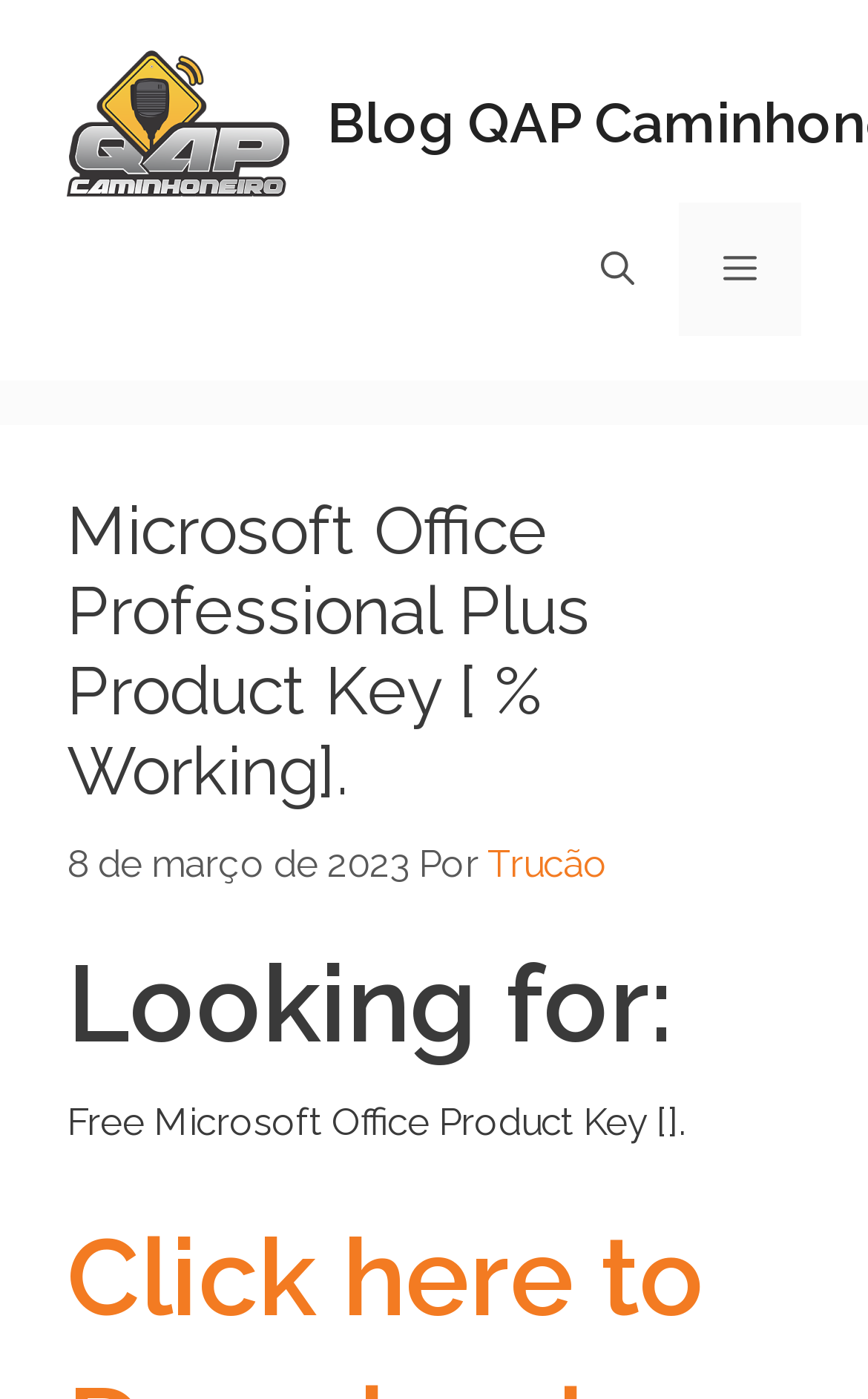Provide a short, one-word or phrase answer to the question below:
What is the blogger looking for?

Free Microsoft Office Product Key